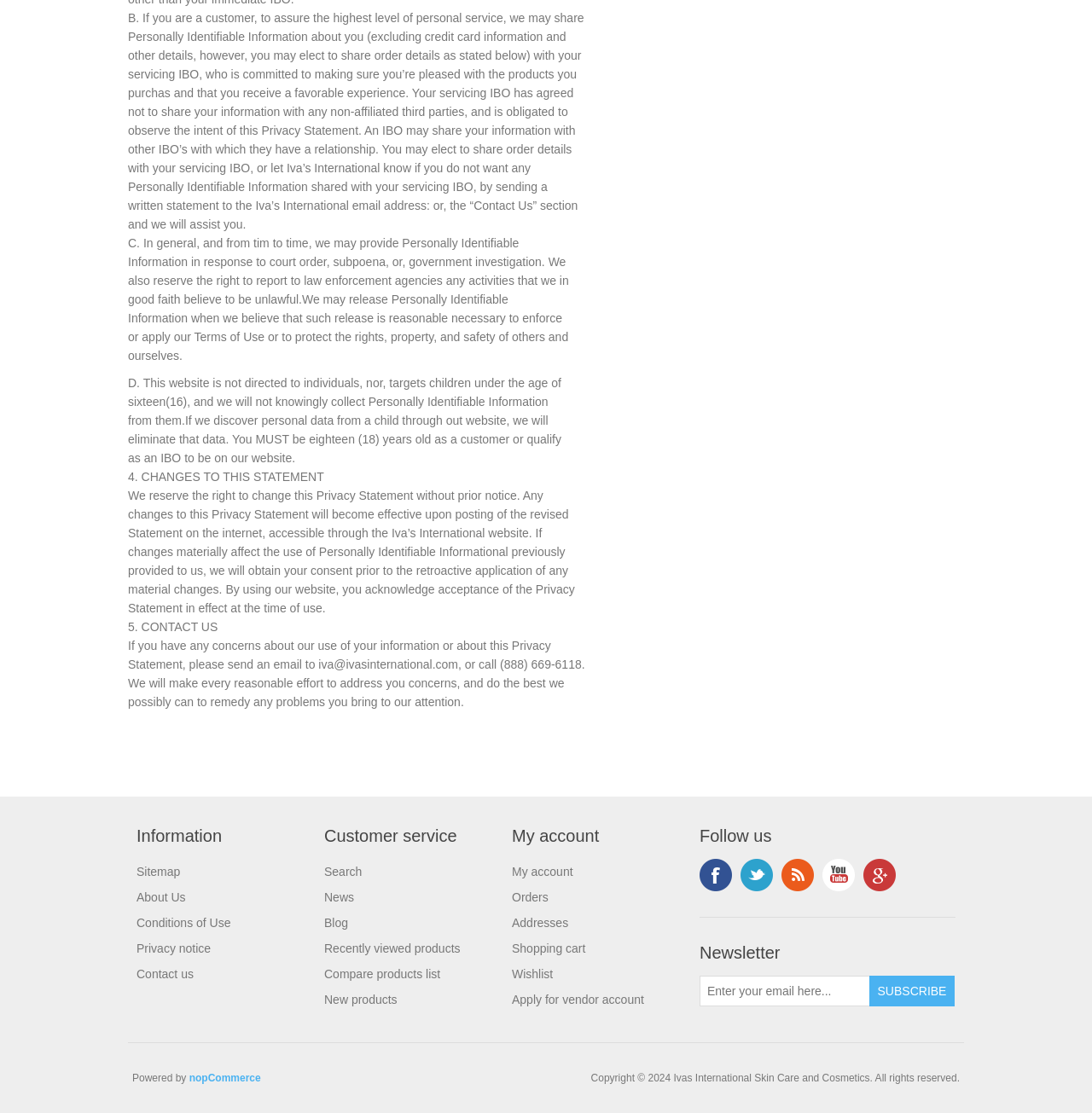Respond with a single word or phrase:
How old must you be to use this website?

18 years old